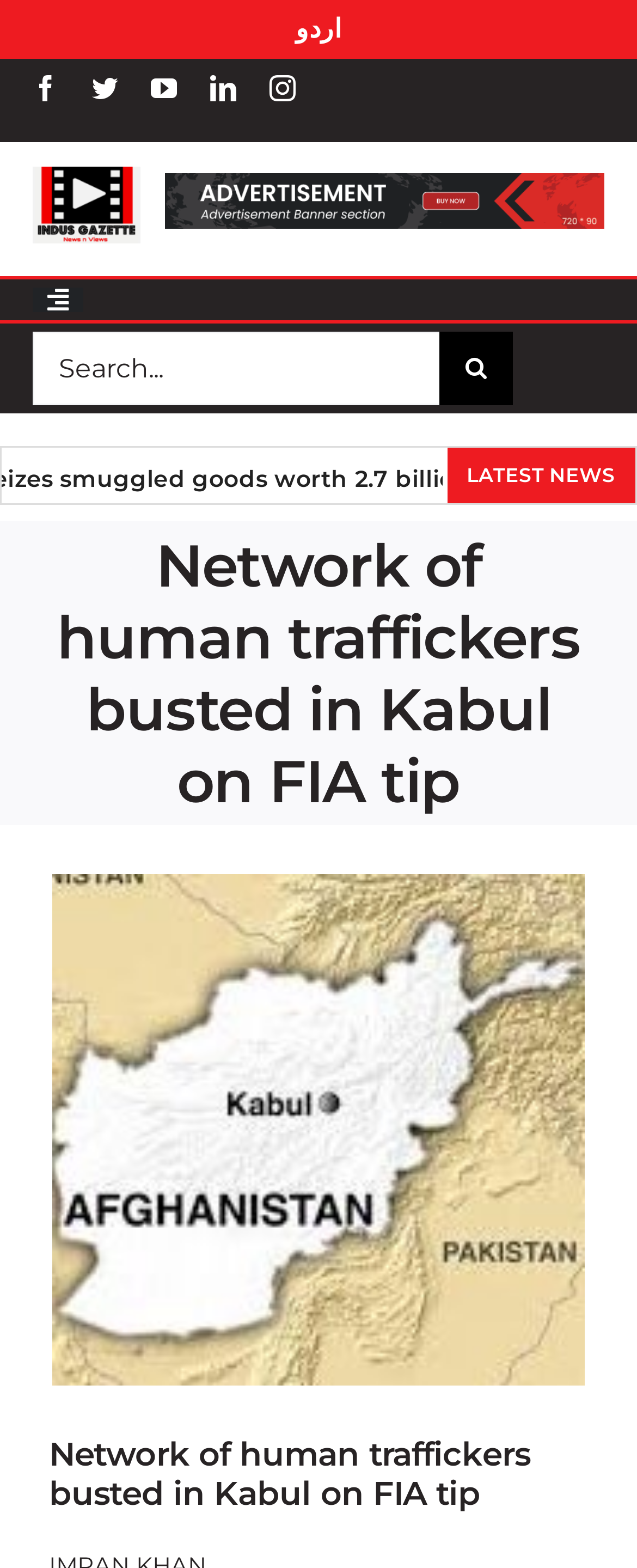Create a detailed description of the webpage's content and layout.

The webpage appears to be a news article from Indus Gazette News, with a focus on a specific story about a network of human traffickers being busted in Kabul based on information provided by the Federal Investigation Agency.

At the top of the page, there is a row of social media links, including Facebook, Twitter, YouTube, LinkedIn, and Instagram, followed by a link to the Indus Gazette News logo. Below this, there is a navigation menu with a toggle button, which expands to reveal a list of main menu items, including Home, National, World, Special Reports, Federal Department, Multimedia, Opinions, and Urdu.

To the right of the navigation menu, there is a search bar with a search button and a magnifying glass icon. Above the search bar, there is a heading that reads "LATEST NEWS".

The main content of the page is a news article with a title "Network of human traffickers busted in Kabul on FIA tip", which is displayed prominently in a large font size. The article appears to have an image associated with it, which can be viewed in a larger size by clicking on the "View Larger Image" link. The article text is not explicitly mentioned, but it likely provides details about the busting of the human trafficking network.

Overall, the webpage has a clean and organized layout, with clear headings and concise text, making it easy to navigate and read.